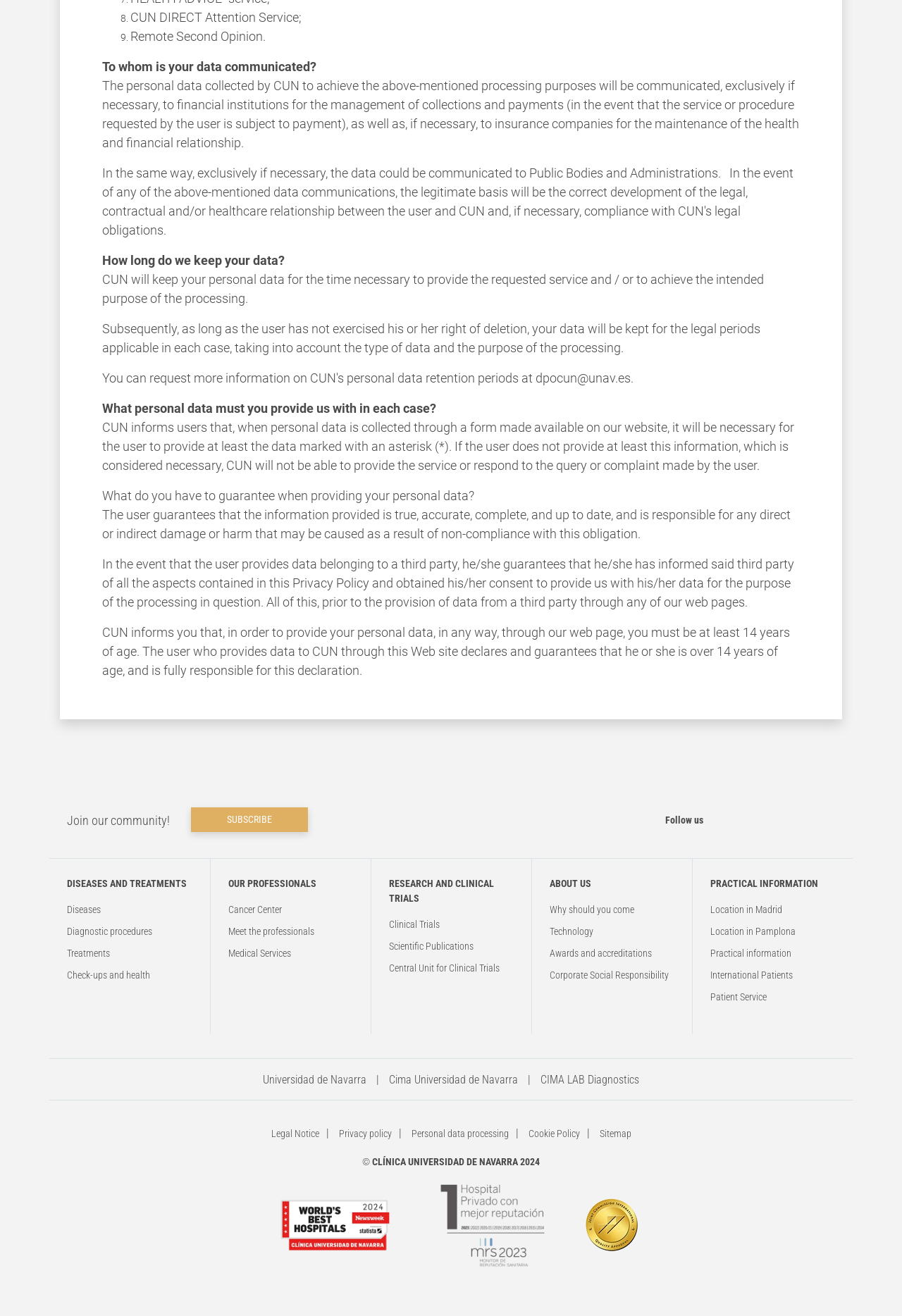Respond with a single word or phrase to the following question: How long will CUN keep user's personal data?

For the time necessary